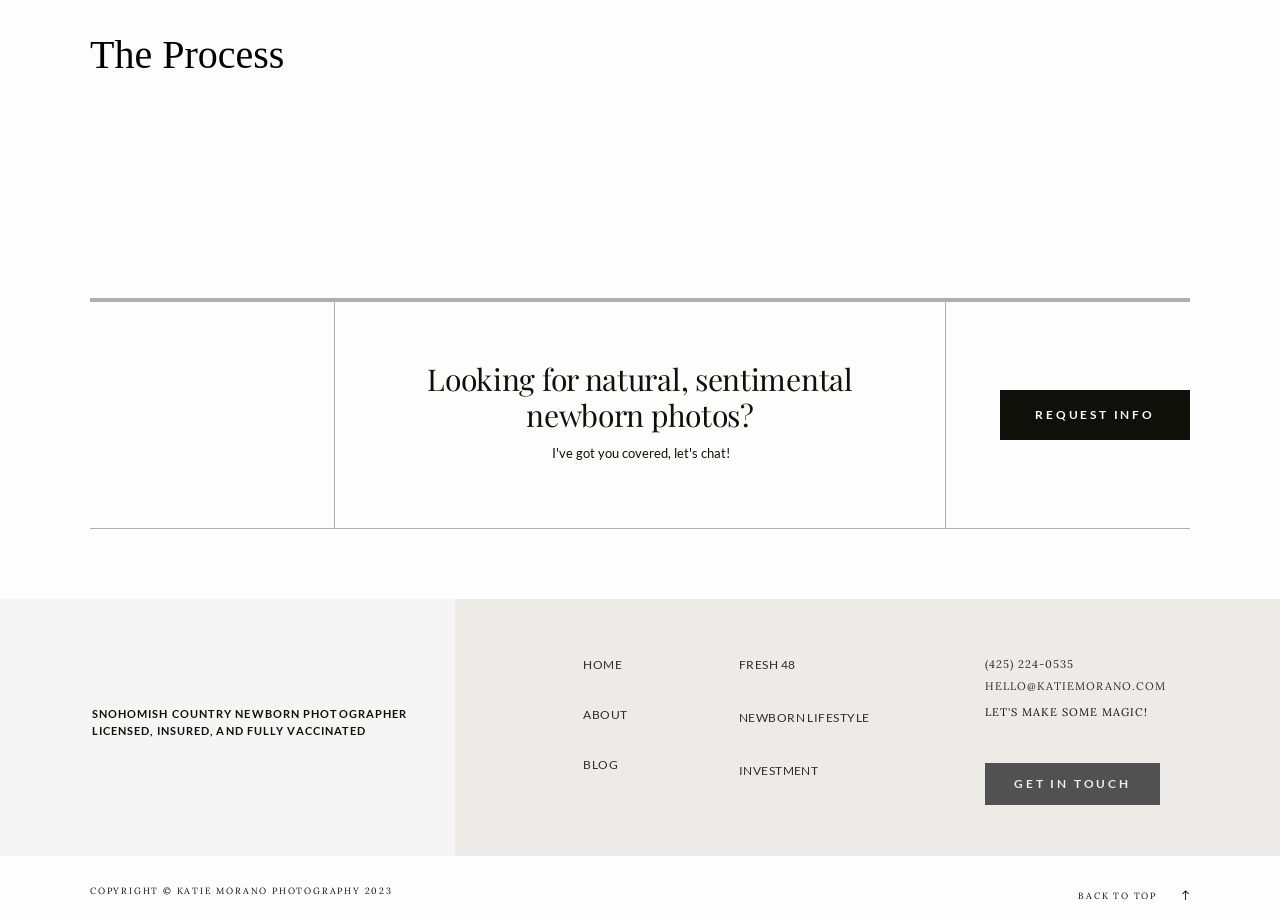Provide the bounding box coordinates of the UI element that matches the description: "alt="Sign-up Banner"".

None